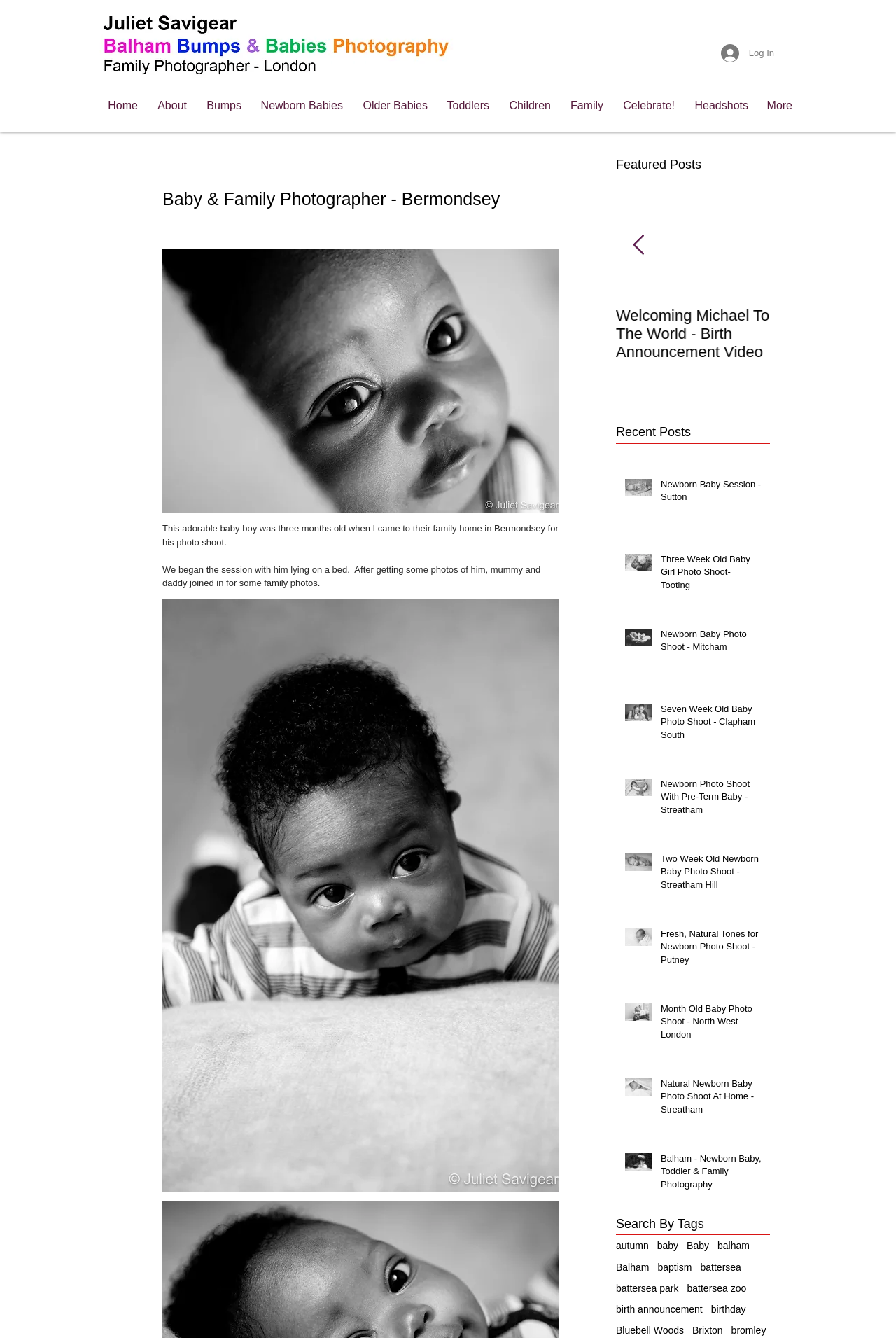Provide the bounding box coordinates for the UI element described in this sentence: "Log In". The coordinates should be four float values between 0 and 1, i.e., [left, top, right, bottom].

[0.794, 0.03, 0.875, 0.05]